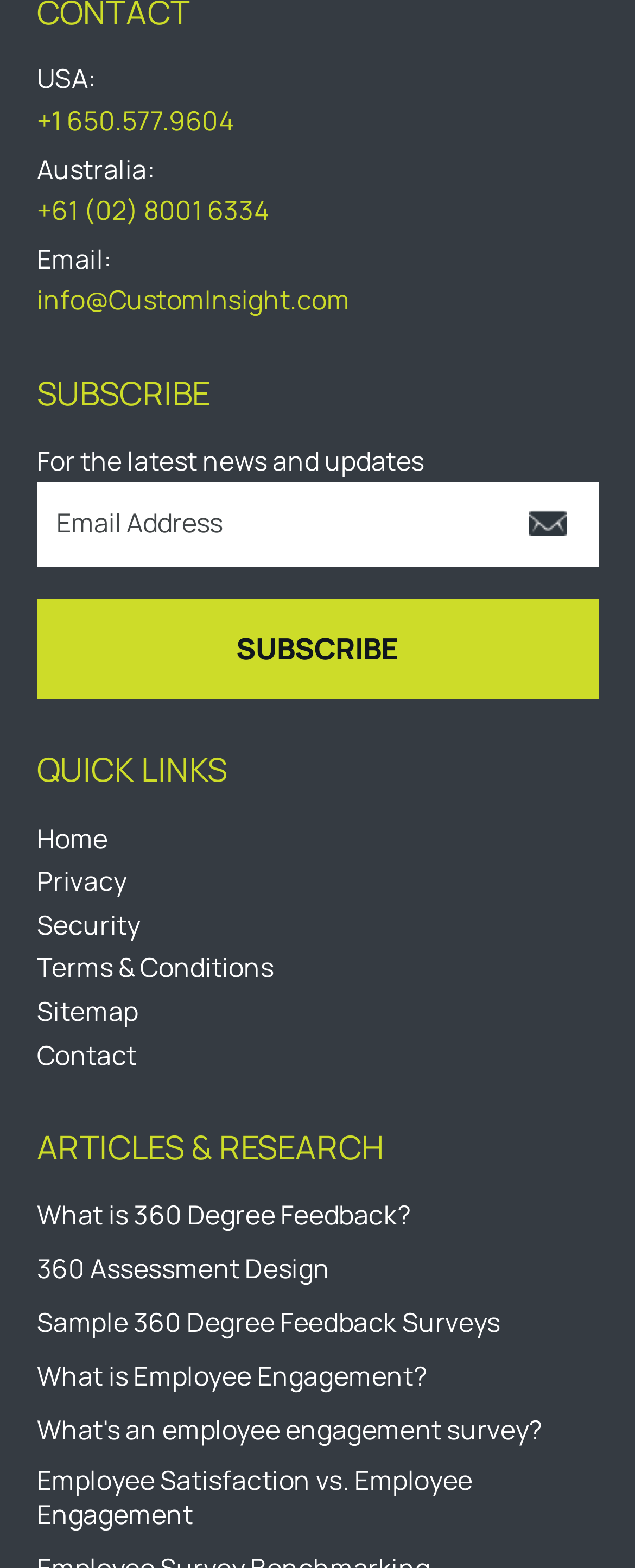What is the phone number for the USA?
Provide a thorough and detailed answer to the question.

I found the phone number for the USA by looking at the static text 'USA:' and the corresponding link '+1 650.577.9604' which is located below it.